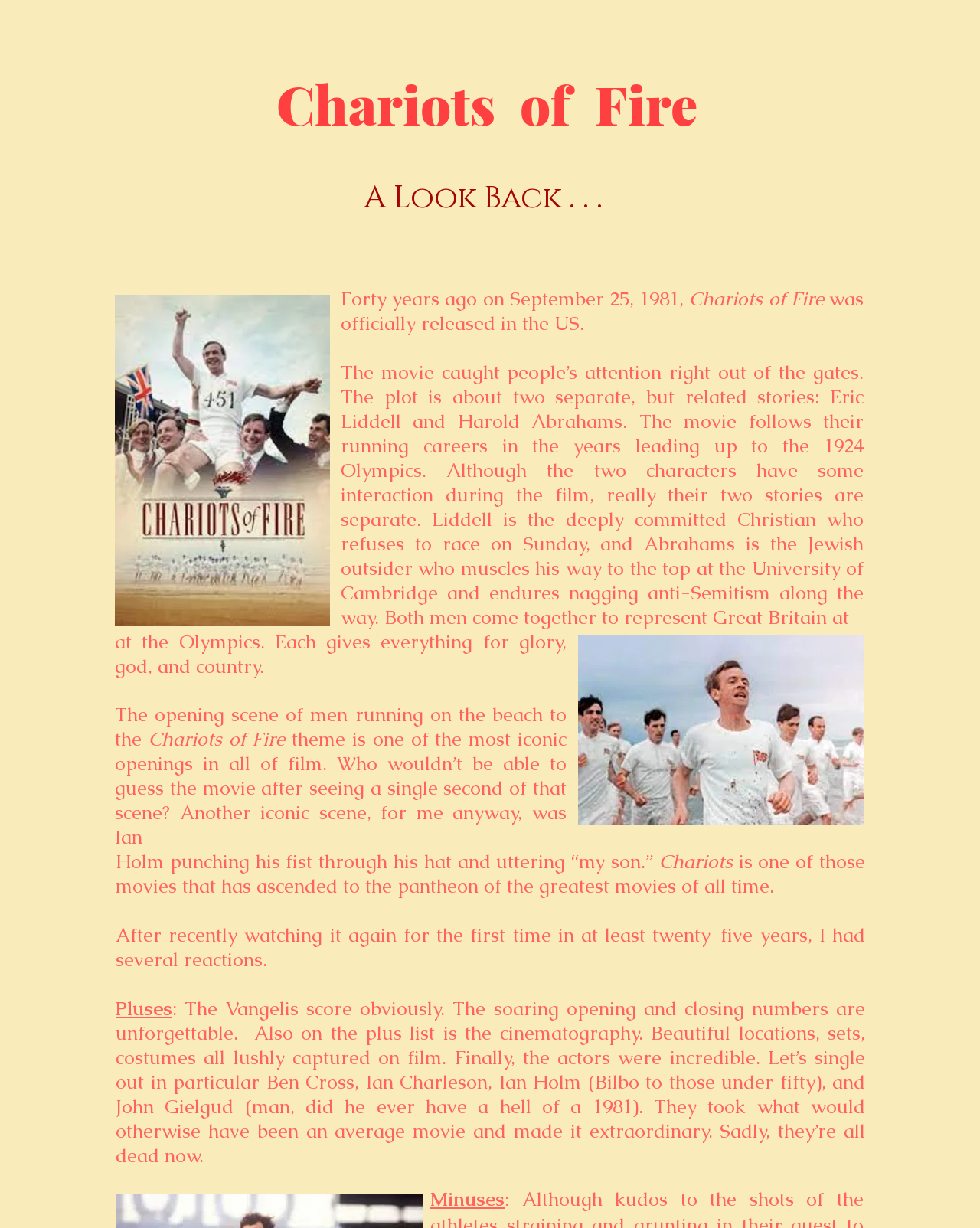What is the event that the two main characters are preparing for?
Please elaborate on the answer to the question with detailed information.

I found the answer by reading the text 'The movie follows their running careers in the years leading up to the 1924 Olympics.' which indicates that the two main characters, Eric Liddell and Harold Abrahams, are preparing for the 1924 Olympics.